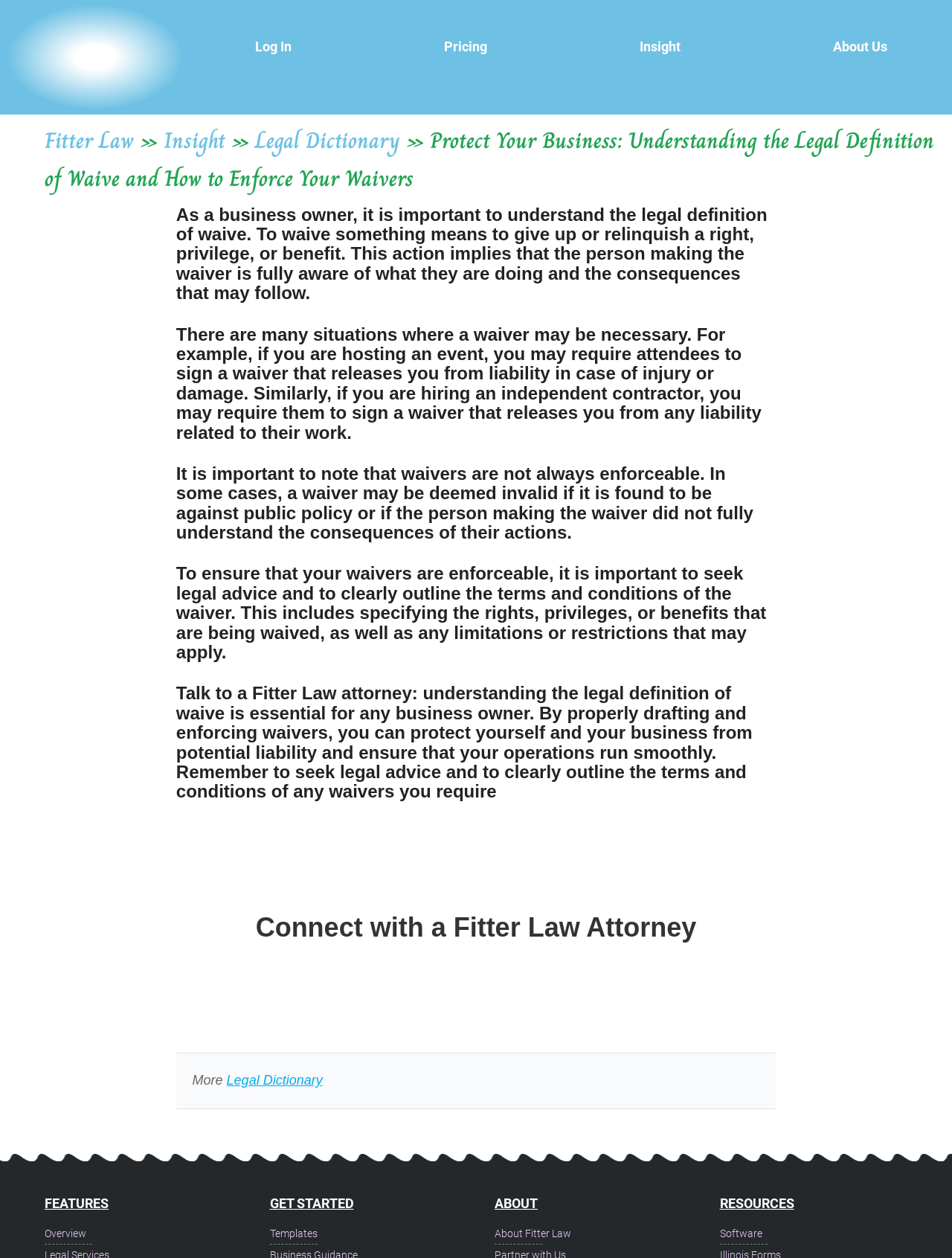Give a comprehensive overview of the webpage, including key elements.

This webpage is about understanding the legal definition of waive and its importance for business owners. At the top left corner, there is a Fitter Law logo, and next to it, there are several links, including "Log In", "Pricing", "Insight", and "About Us". Below the logo, there is a main section that takes up most of the page, containing an article about the legal definition of waive.

The article starts with a heading that explains what it means to waive something, followed by a detailed text that discusses the importance of understanding the legal definition of waive, especially for business owners who may need to use waivers in various situations, such as hosting events or hiring contractors. The text also explains that waivers are not always enforceable and provides guidance on how to ensure their enforceability.

Below the article, there is a call-to-action heading "Connect with a Fitter Law Attorney" with a link to connect with an attorney. At the bottom of the page, there is a footer section with a link to "Legal Dictionary" and a "More" button.

On the right side of the page, there are three columns of links, each with a heading: "FEATURES", "GET STARTED", and "ABOUT". The links under each heading include "Overview", "Templates", "About Fitter Law", and "Software", respectively.